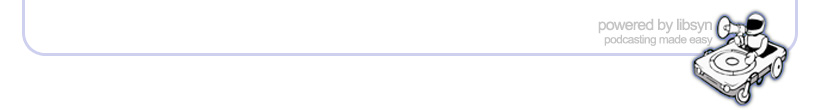Respond with a single word or phrase for the following question: 
What does the stylized graphic depict?

a retro turntable